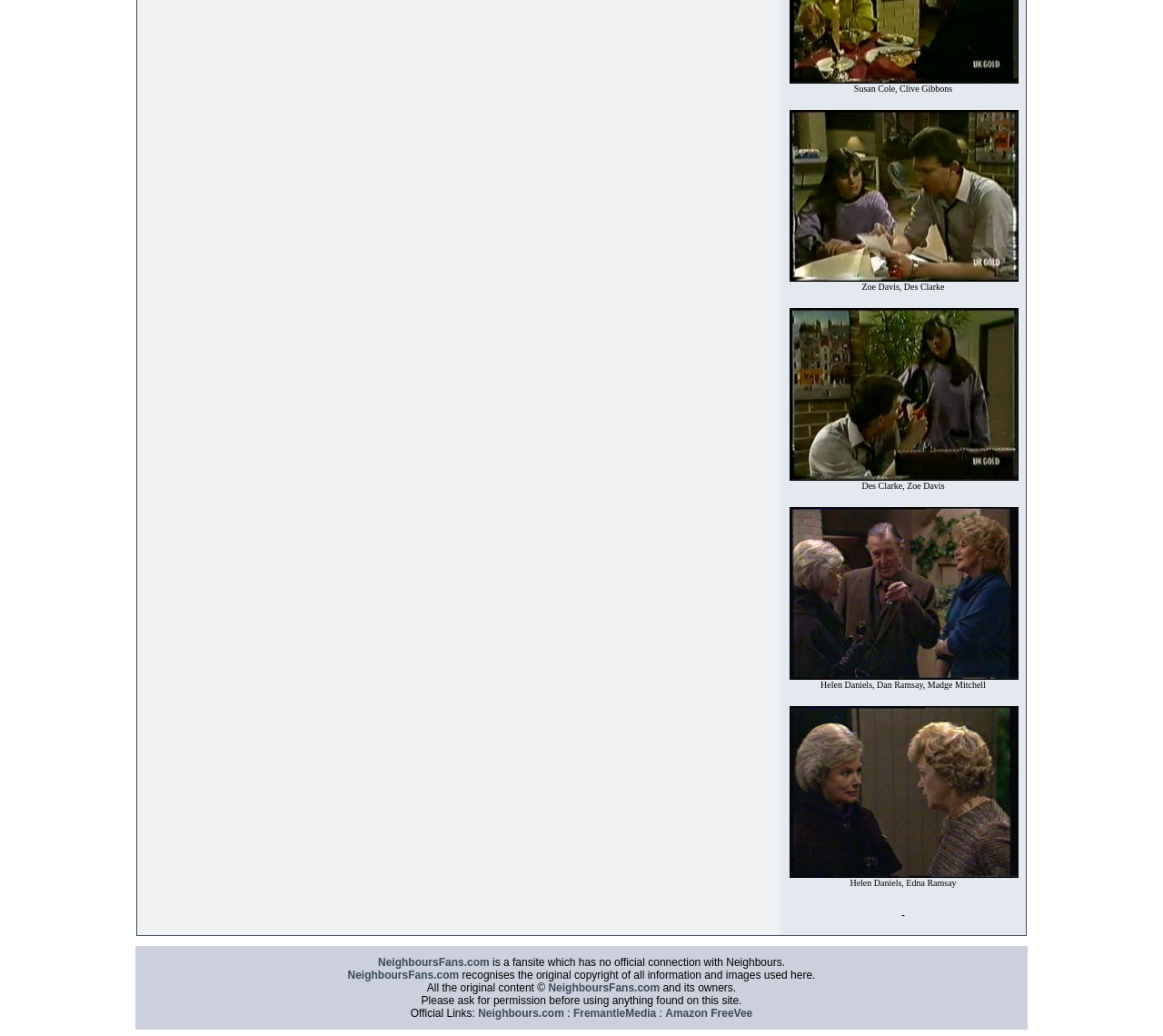Respond to the question below with a single word or phrase: What is the warning about using content from NeighboursFans.com?

ask for permission